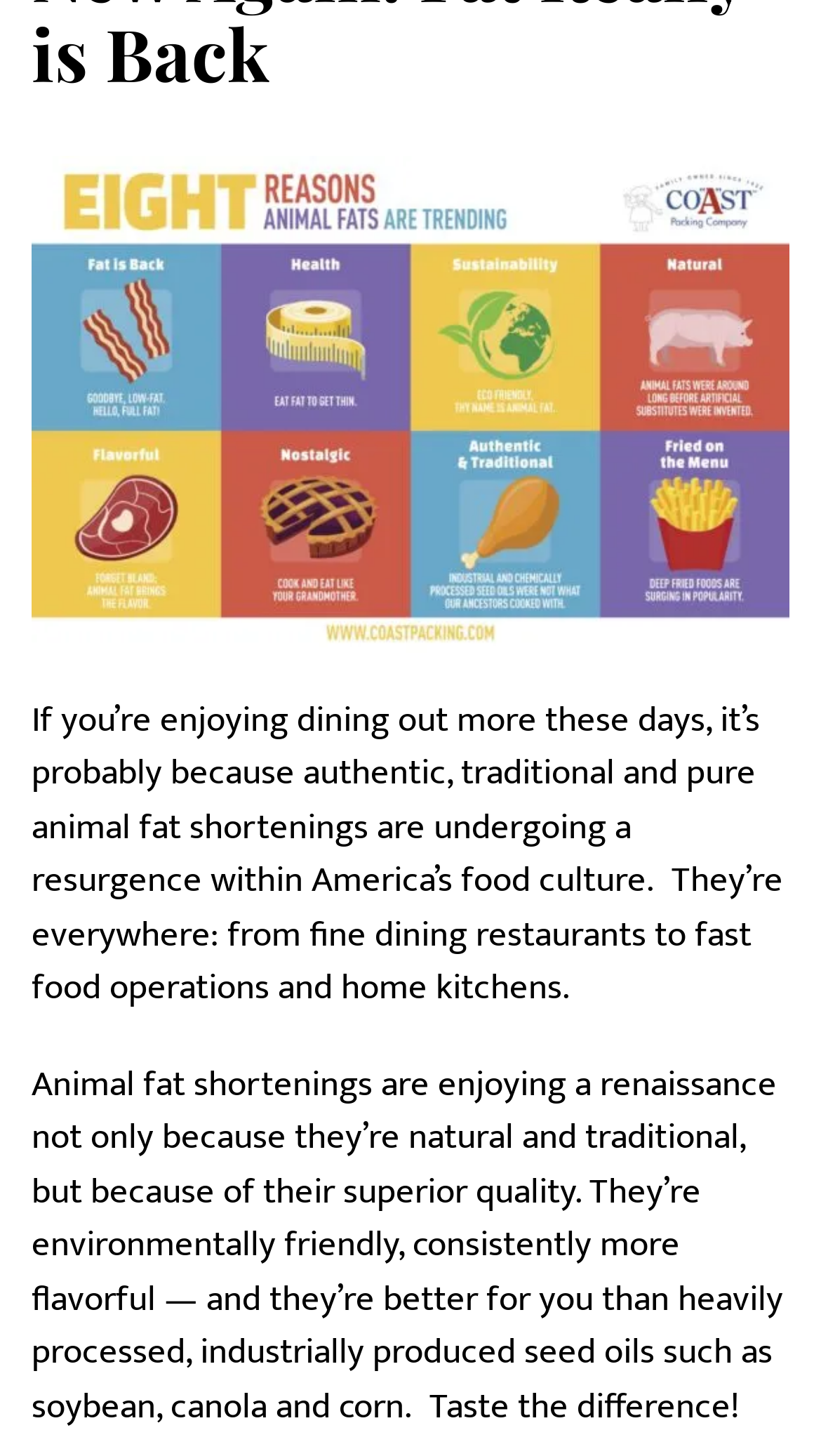Extract the bounding box coordinates for the UI element described by the text: "Coast Coverage". The coordinates should be in the form of [left, top, right, bottom] with values between 0 and 1.

[0.051, 0.138, 0.949, 0.177]